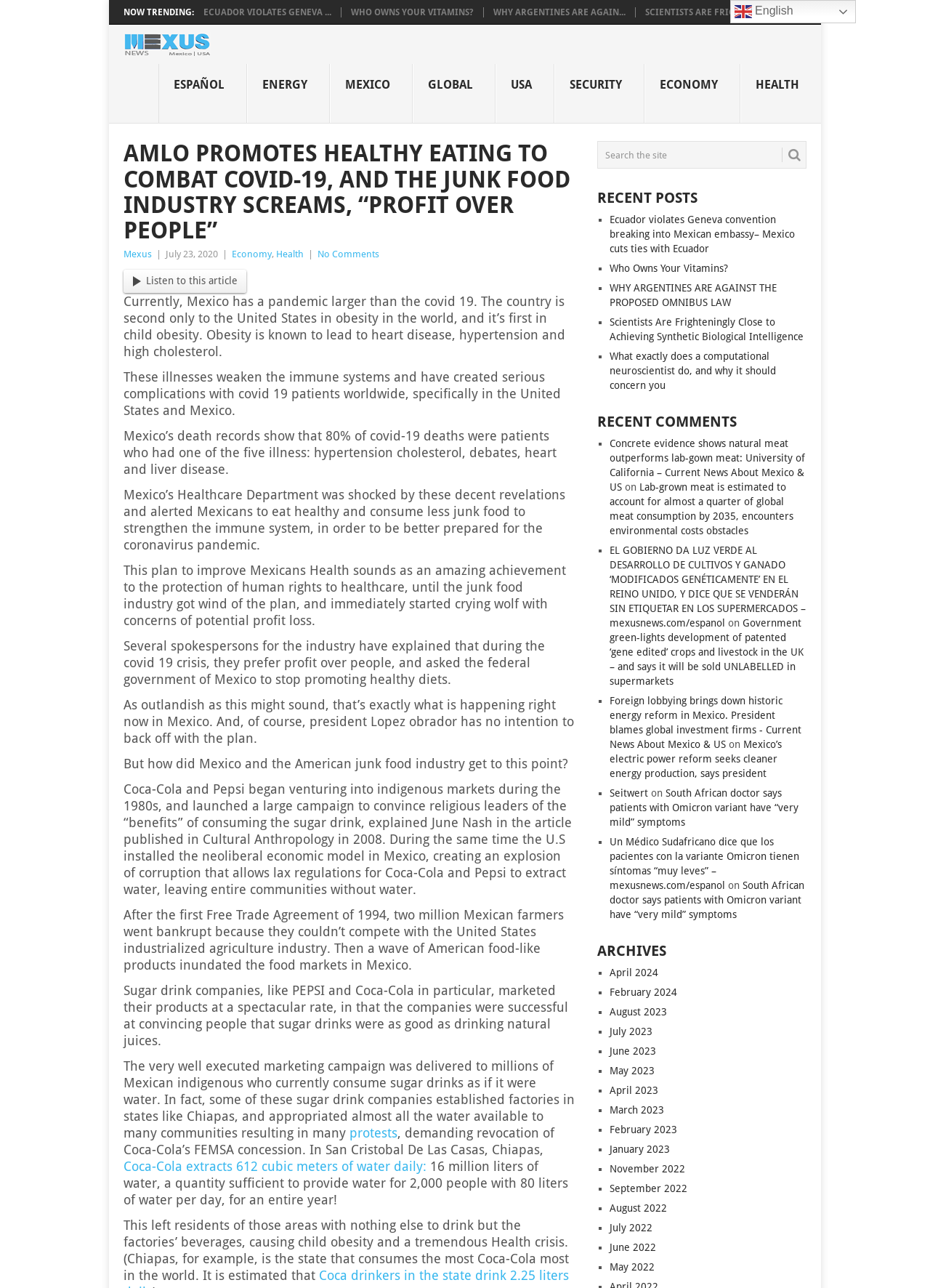What is the name of the company that extracts 612 cubic meters of water daily in Chiapas?
Refer to the image and provide a one-word or short phrase answer.

Coca-Cola